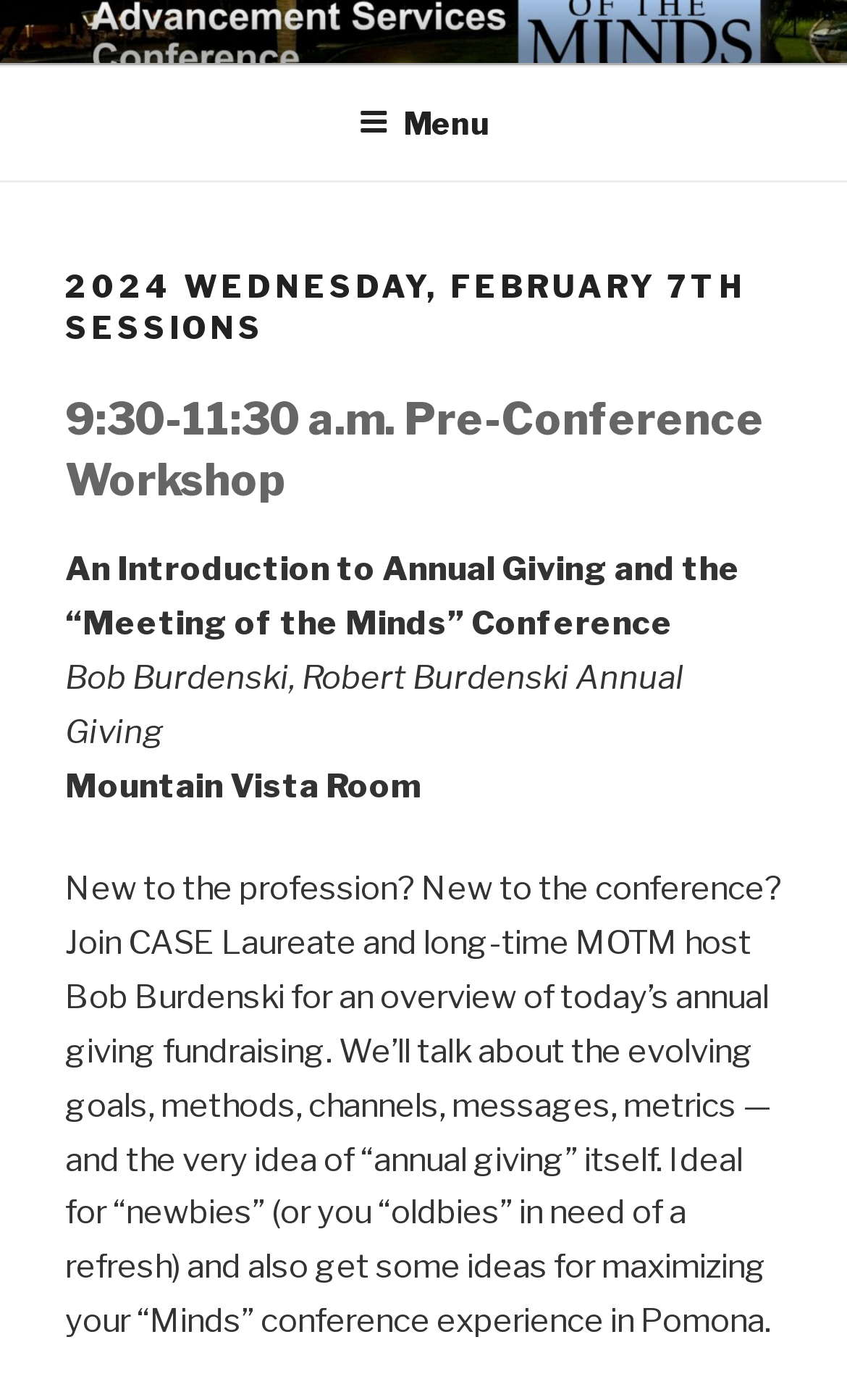Answer the question briefly using a single word or phrase: 
What is the purpose of the pre-conference workshop?

Overview of annual giving fundraising